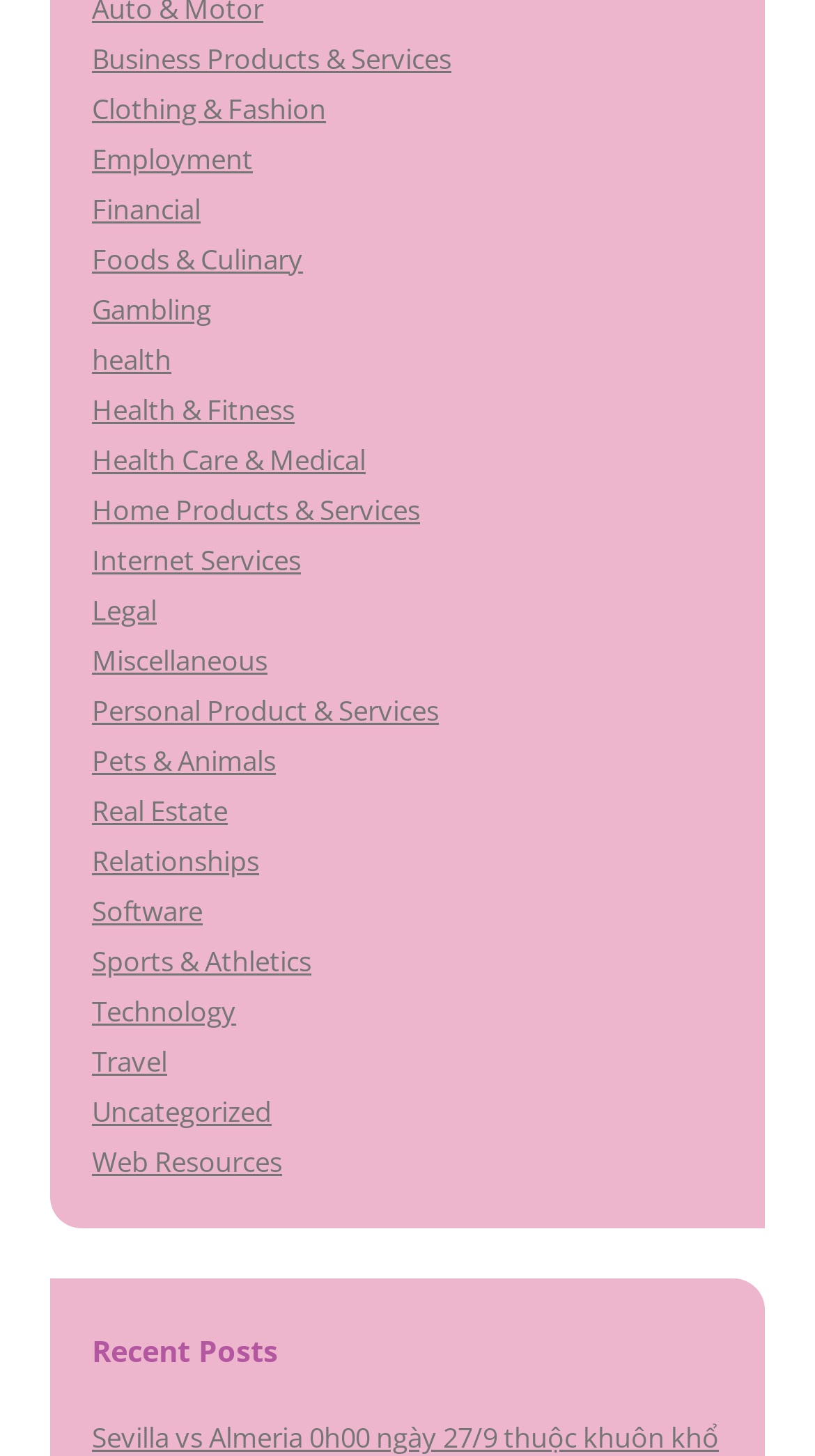Answer the question below in one word or phrase:
What is the last category listed?

Web Resources